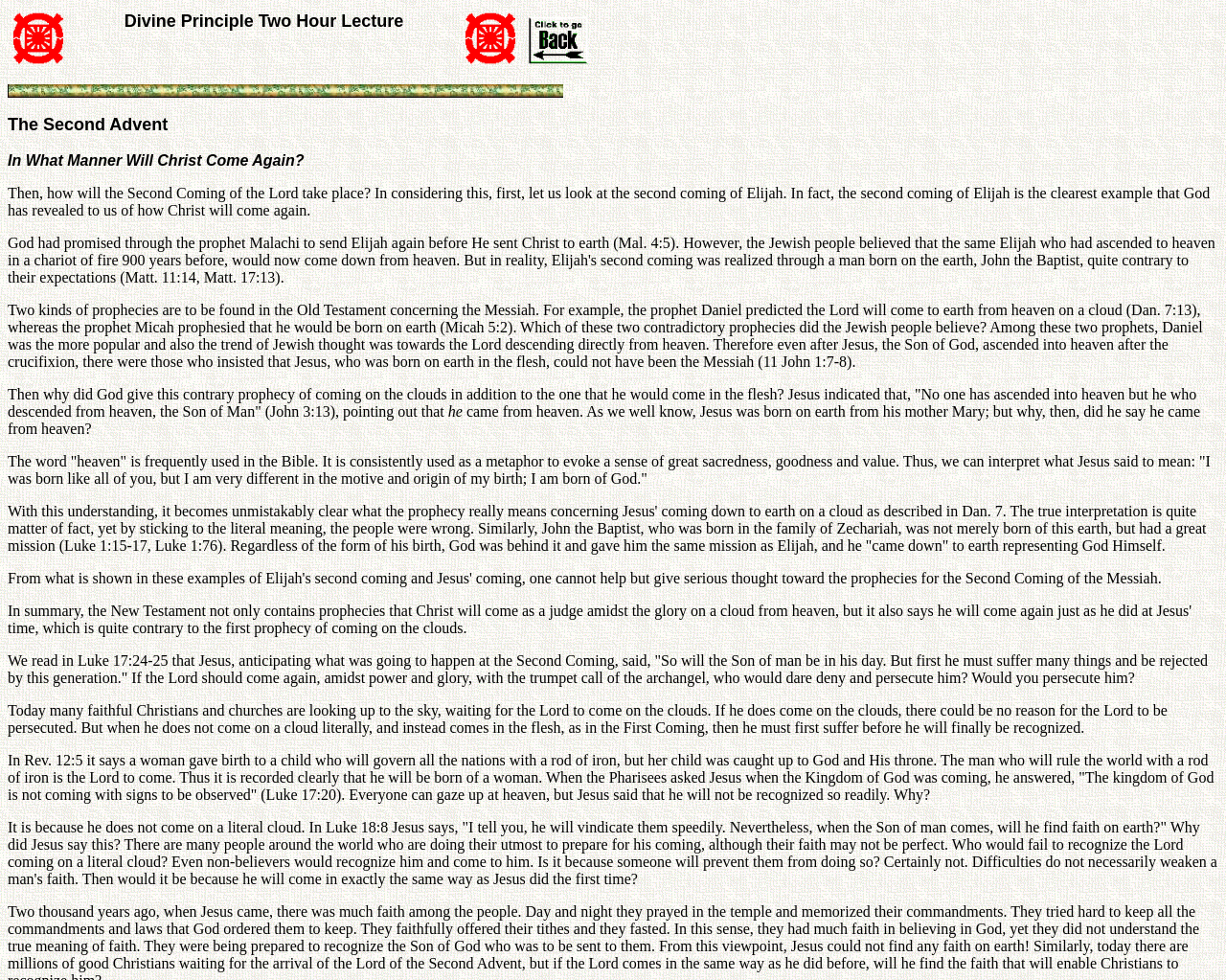How will Christ come again?
Give a detailed and exhaustive answer to the question.

According to the webpage content, Christ will come again in the flesh, not on a literal cloud, as mentioned in the text 'If he does come on a cloud literally, and instead comes in the flesh, as in the First Coming, then he must first suffer before he will finally be recognized.'